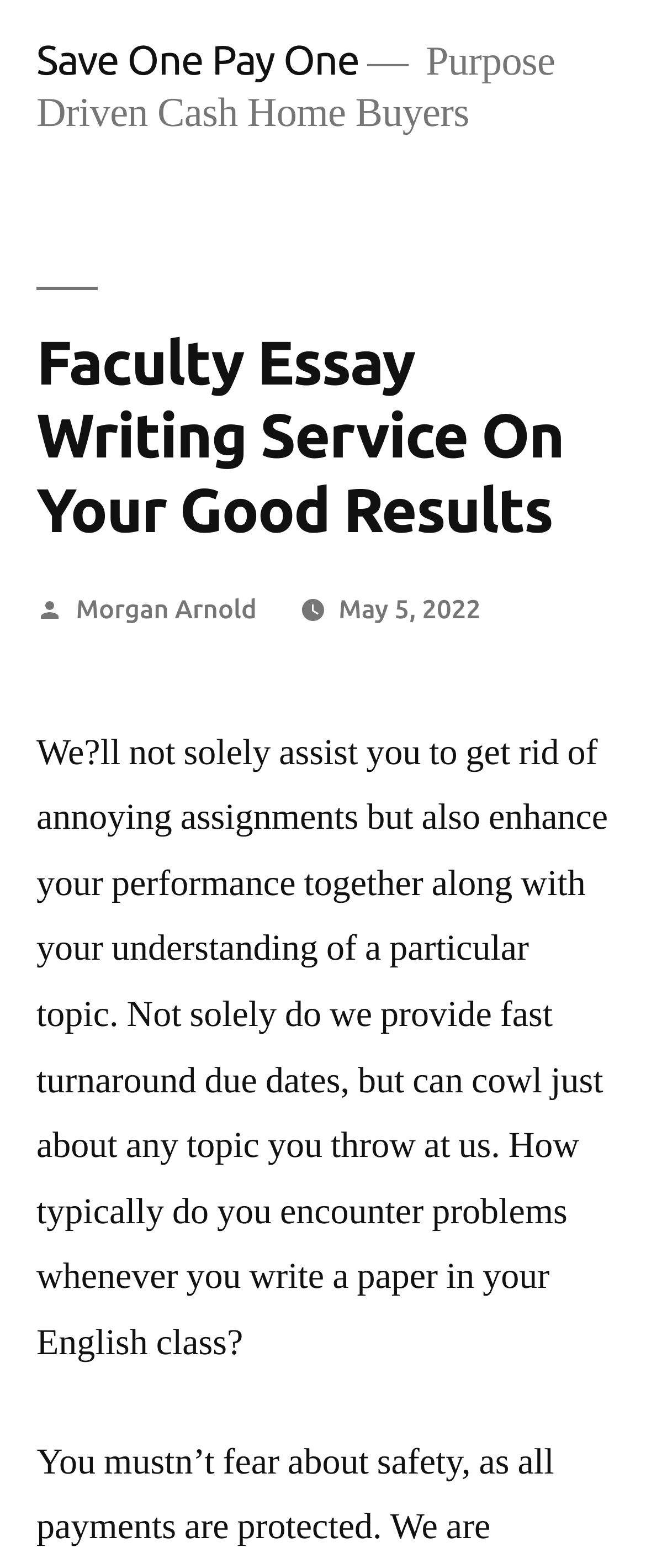Who is the author of the article?
Based on the image, answer the question with as much detail as possible.

The author of the article can be found below the heading 'Faculty Essay Writing Service On Your Good Results', where it is written as 'Morgan Arnold'. This is a link, indicating that it is the author's name.